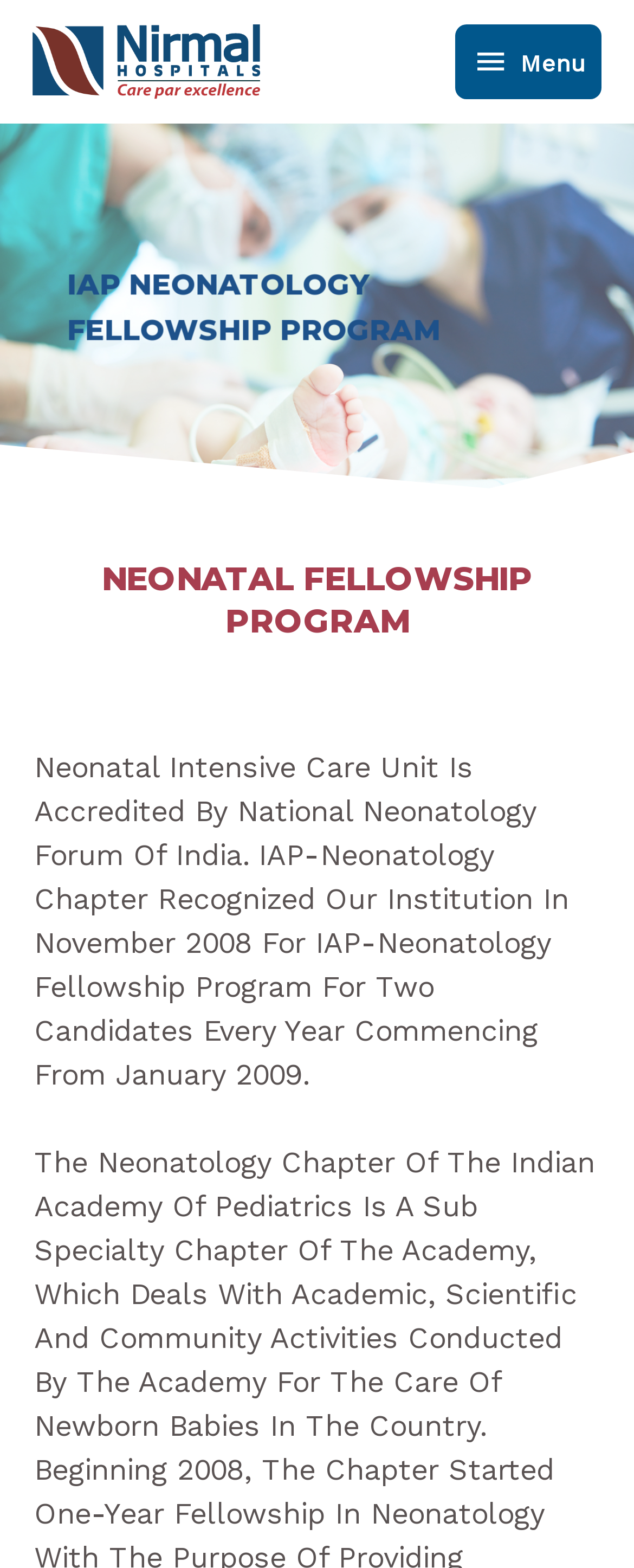Based on what you see in the screenshot, provide a thorough answer to this question: What is the accreditation of the Neonatal Intensive Care Unit?

The accreditation of the Neonatal Intensive Care Unit can be found in the paragraph of text, which states that it is accredited by the National Neonatology Forum of India.